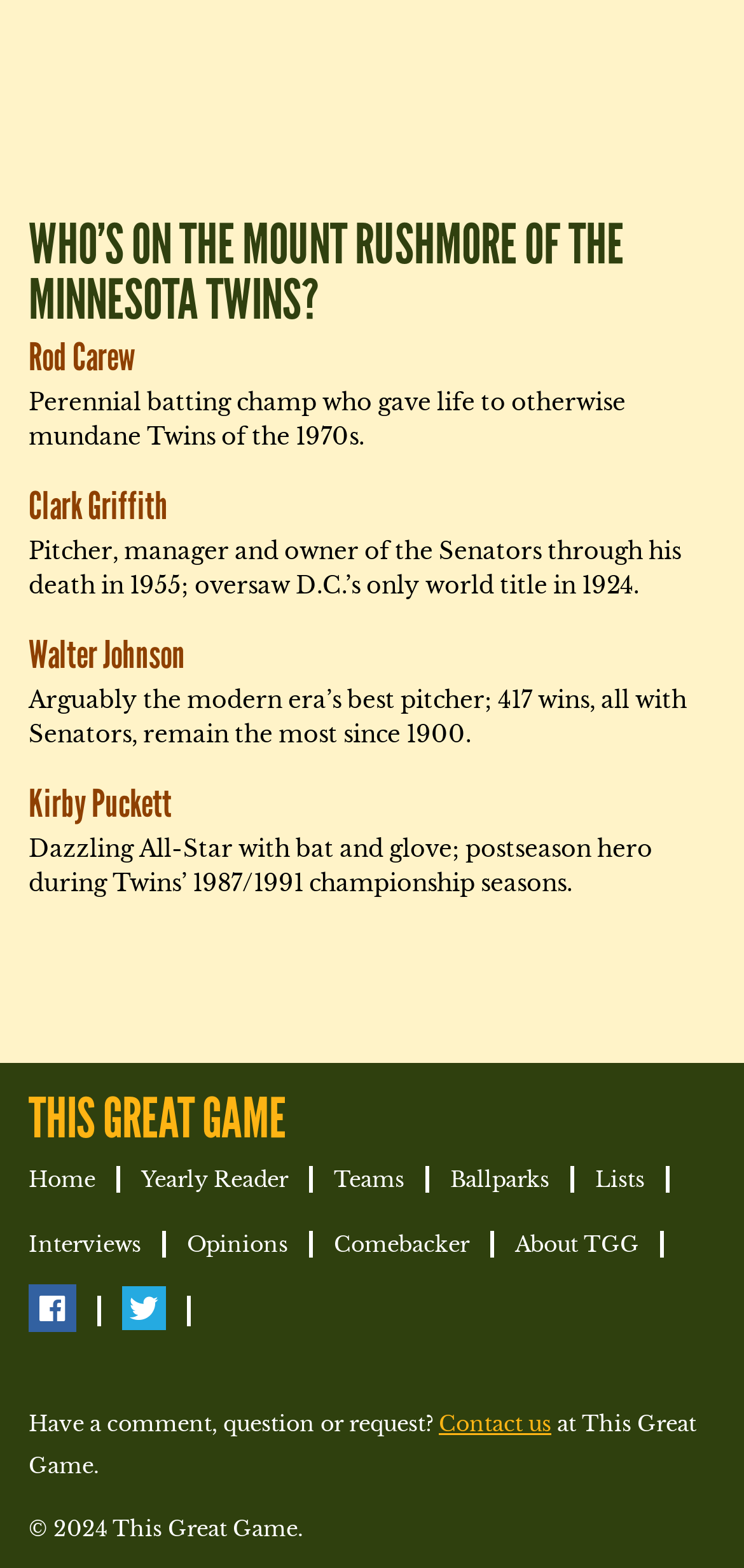Who is the pitcher with 417 wins?
Could you give a comprehensive explanation in response to this question?

The answer can be found in the StaticText element with the OCR text 'Arguably the modern era’s best pitcher; 417 wins, all with Senators, remain the most since 1900.' which is associated with the heading 'Walter Johnson'.